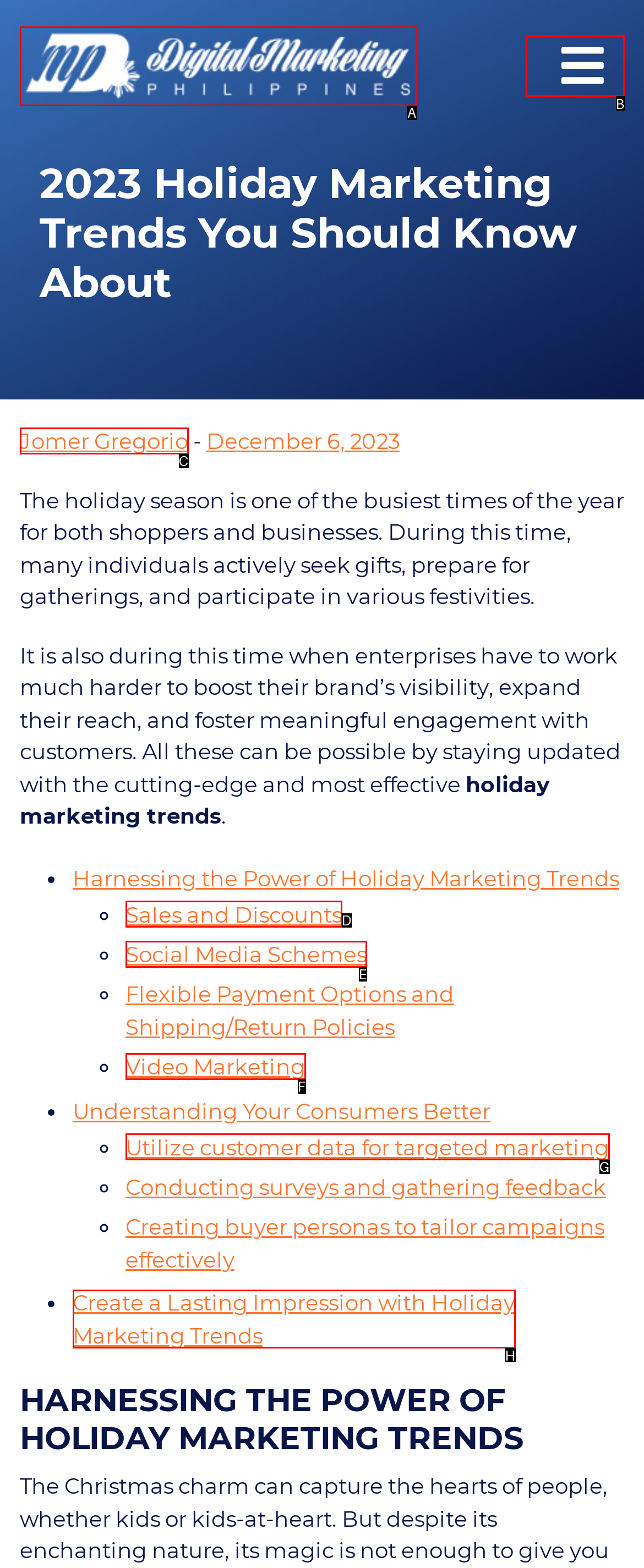Determine which option matches the description: aria-label="Toggle navigation". Answer using the letter of the option.

B